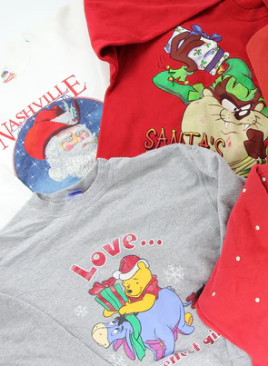Given the content of the image, can you provide a detailed answer to the question?
What is the theme of the sweatshirts' designs?

The caption highlights the festive designs on the sweatshirts, including Winnie the Pooh carrying gifts, Santa, and Tasmanian Devil, which collectively convey a joyful spirit of the holiday season.